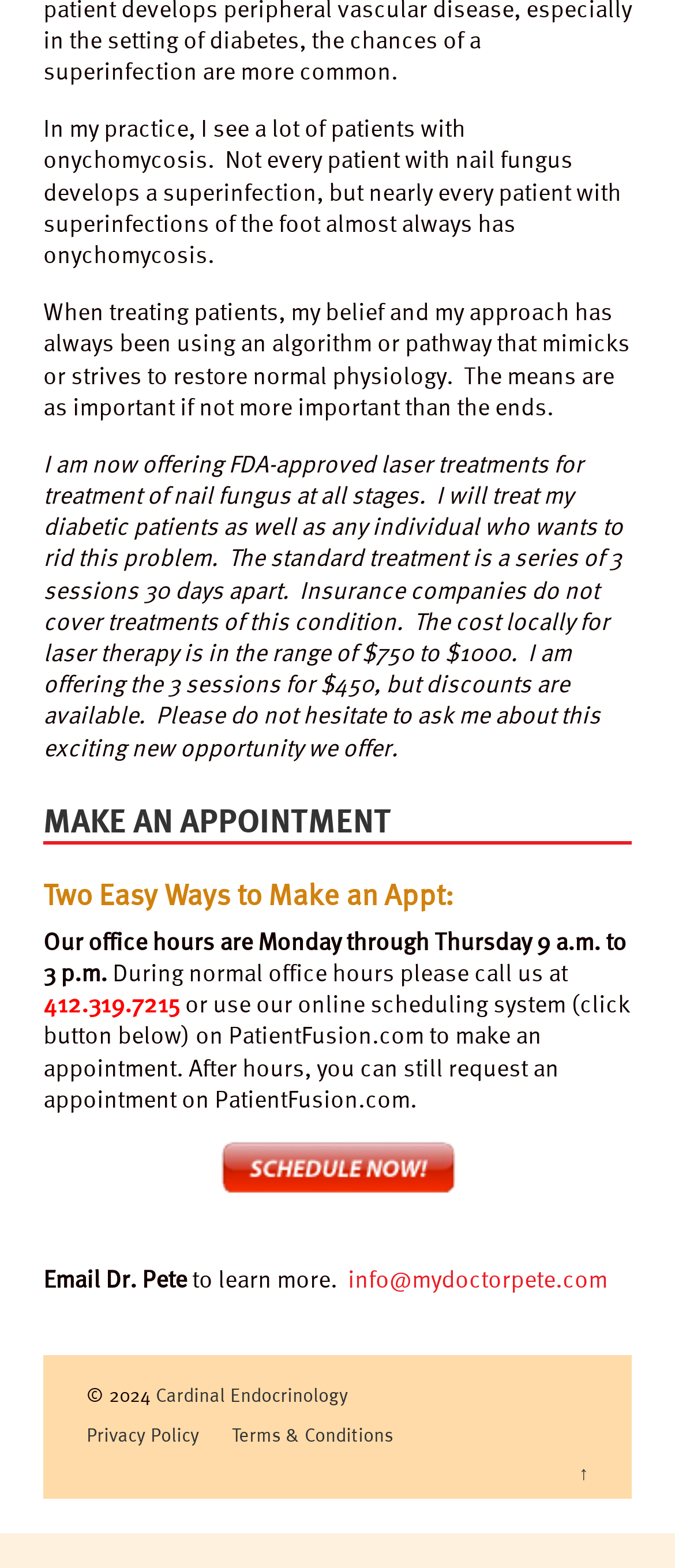What is the doctor's approach to treating patients? Look at the image and give a one-word or short phrase answer.

Restoring normal physiology